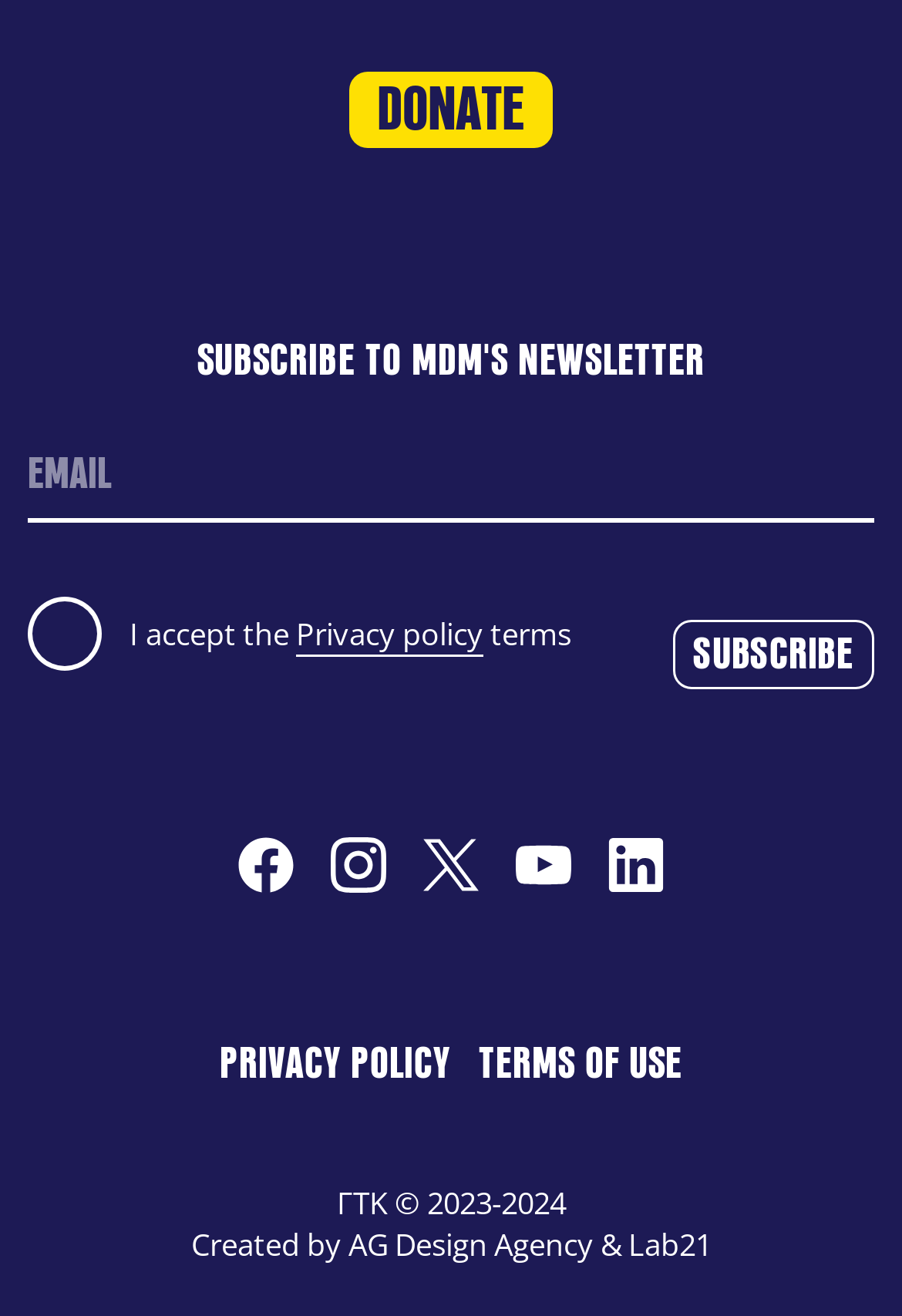Please provide a one-word or phrase answer to the question: 
How many social media platforms are linked on the webpage?

5